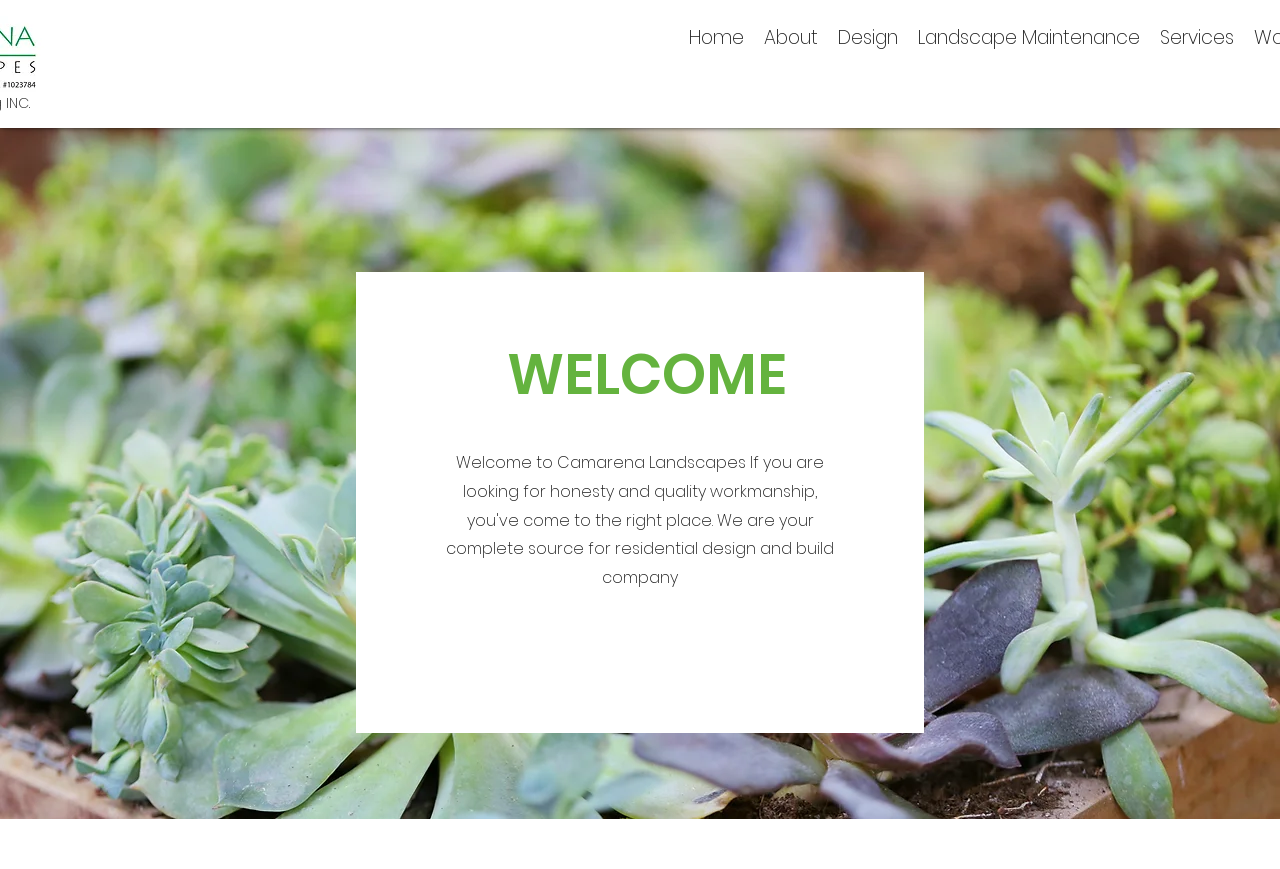Provide the bounding box coordinates of the HTML element described as: "About". The bounding box coordinates should be four float numbers between 0 and 1, i.e., [left, top, right, bottom].

[0.589, 0.025, 0.647, 0.061]